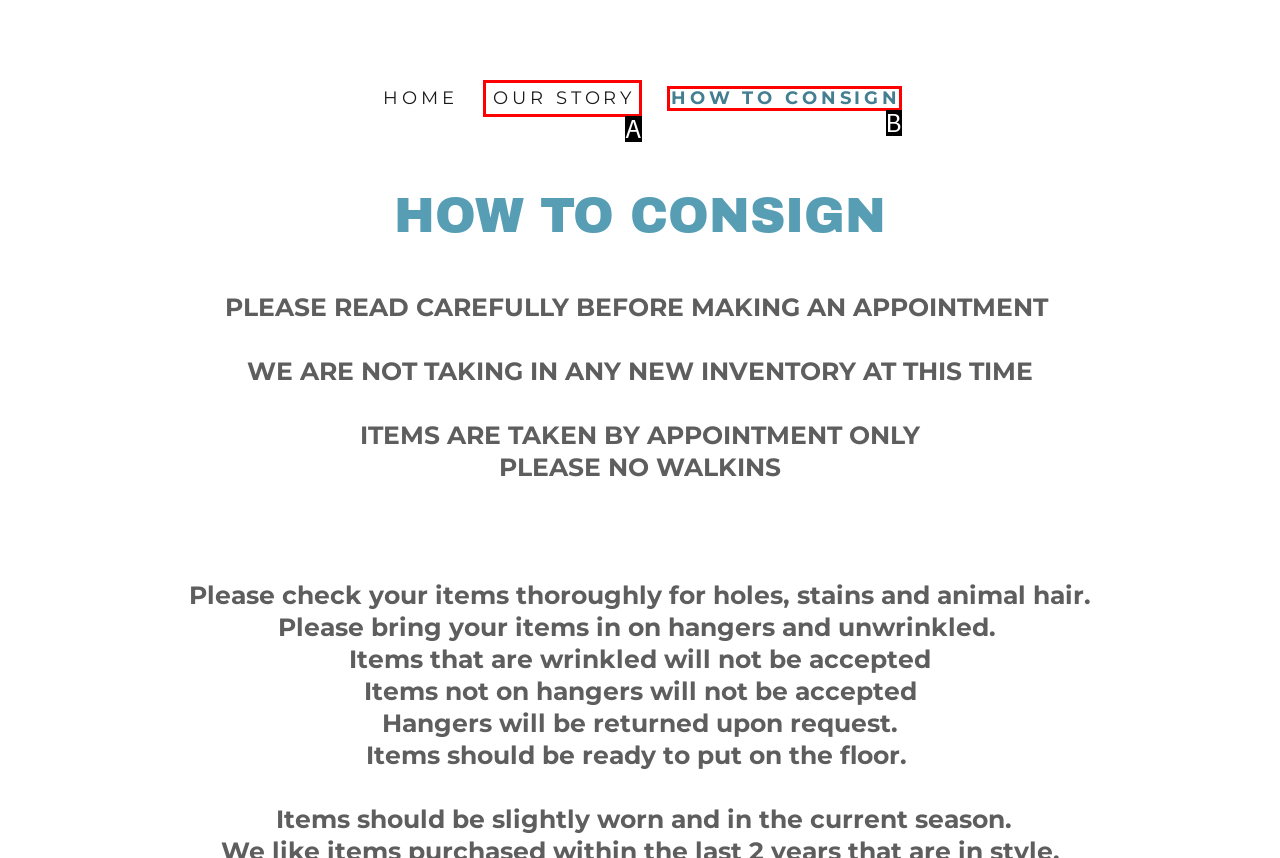Which HTML element among the options matches this description: Our Story? Answer with the letter representing your choice.

A